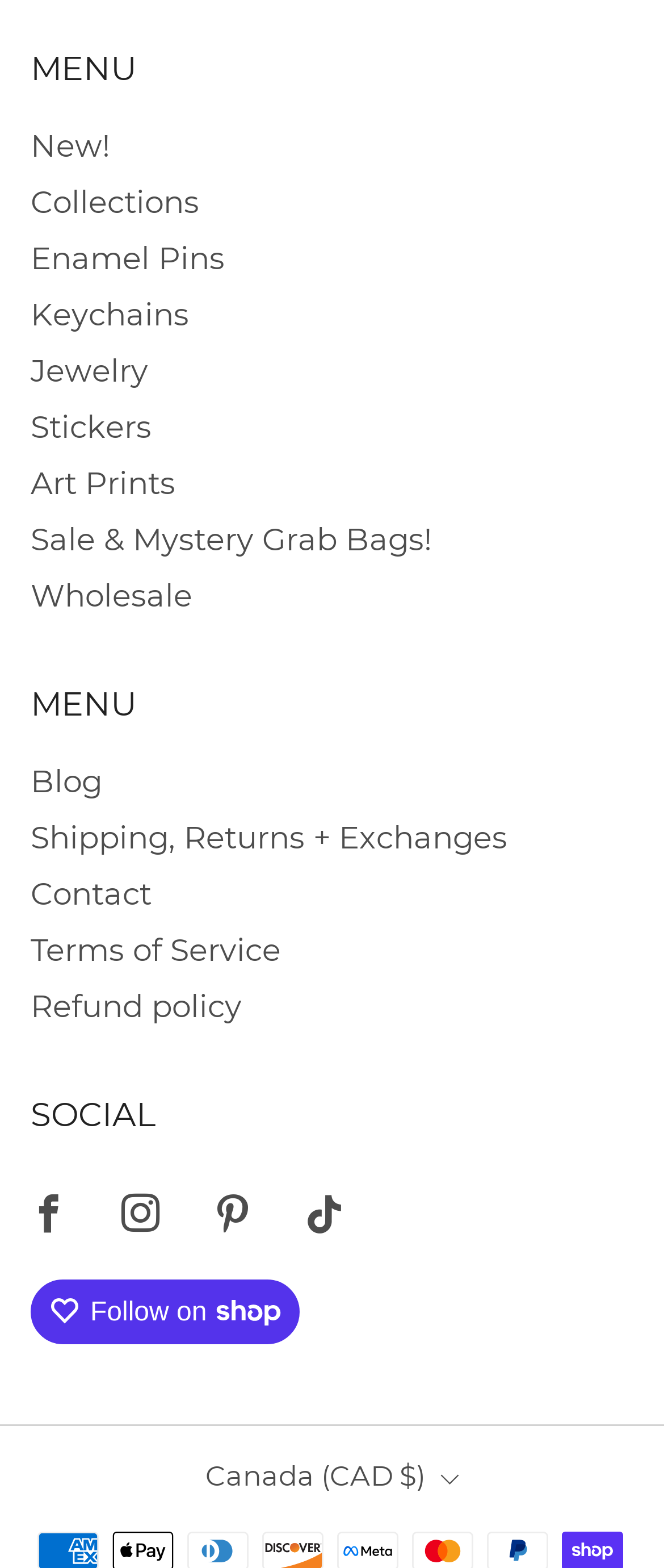Please specify the bounding box coordinates of the clickable region necessary for completing the following instruction: "Select Canada (CAD $)". The coordinates must consist of four float numbers between 0 and 1, i.e., [left, top, right, bottom].

[0.294, 0.922, 0.706, 0.959]